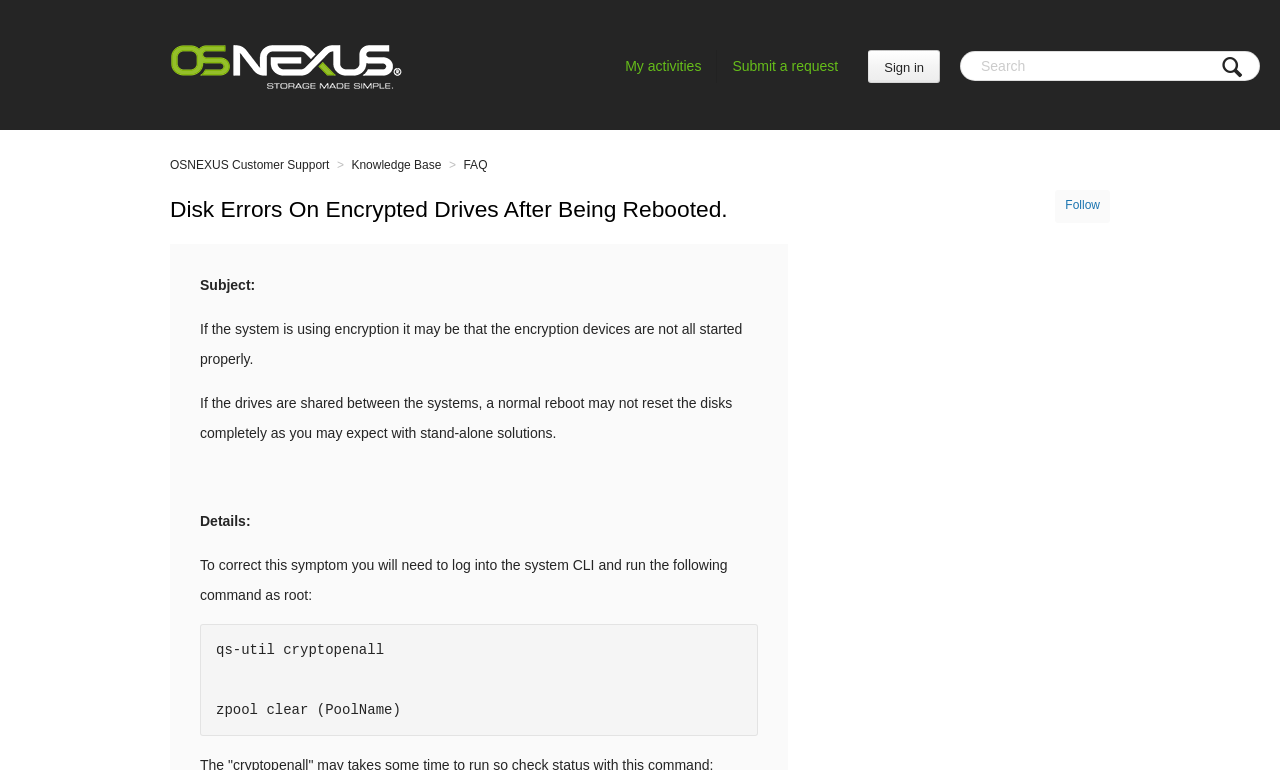Answer the question in a single word or phrase:
What command needs to be run as root?

qs-util cryptopenall